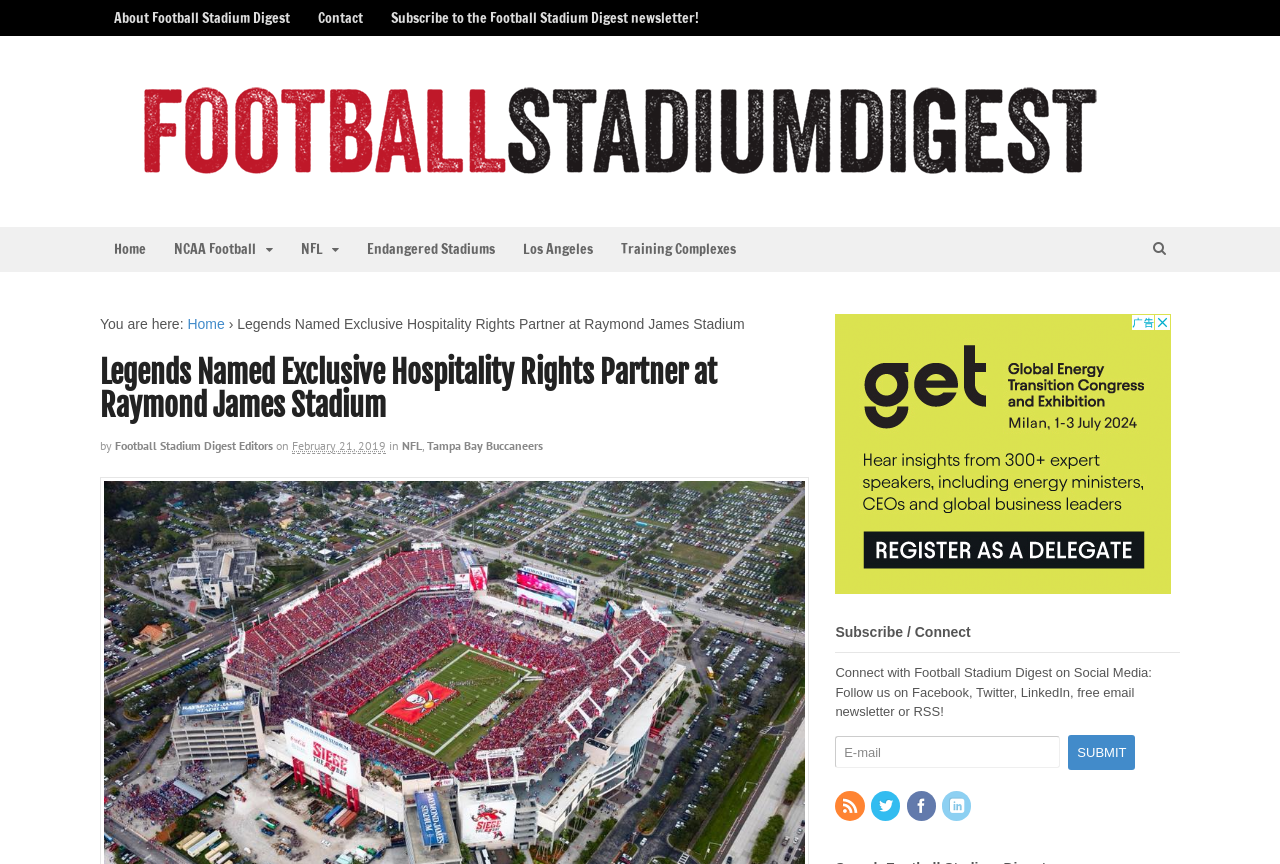Generate a thorough explanation of the webpage's elements.

The webpage is about Legends being named the exclusive hospitality rights partner at Raymond James Stadium, as indicated by the meta description. 

At the top of the page, there are several links, including "About Football Stadium Digest", "Contact", and "Subscribe to the Football Stadium Digest newsletter!", which are positioned horizontally and take up a small portion of the top section. 

Below these links, there is a larger link "Football Stadium Digest" accompanied by an image with the same name, which spans almost the entire width of the page. 

On the left side of the page, there is a vertical navigation menu with links to "Home", "NCAA Football", "NFL", "Endangered Stadiums", "Los Angeles", and "Training Complexes". 

To the right of the navigation menu, there is a section with a heading "Legends Named Exclusive Hospitality Rights Partner at Raymond James Stadium", which is followed by the text "by Football Stadium Digest Editors" and a date "February 21, 2019". 

Below this section, there are links to "NFL" and "Tampa Bay Buccaneers". 

On the right side of the page, there is an advertisement iframe that takes up a significant portion of the vertical space. 

Further down the page, there is a section with a heading "Subscribe / Connect" followed by a paragraph of text describing how to connect with Football Stadium Digest on social media. 

Below this section, there is a form with a textbox for email and a "Submit" button. 

Finally, there are four social media links at the bottom of the page.